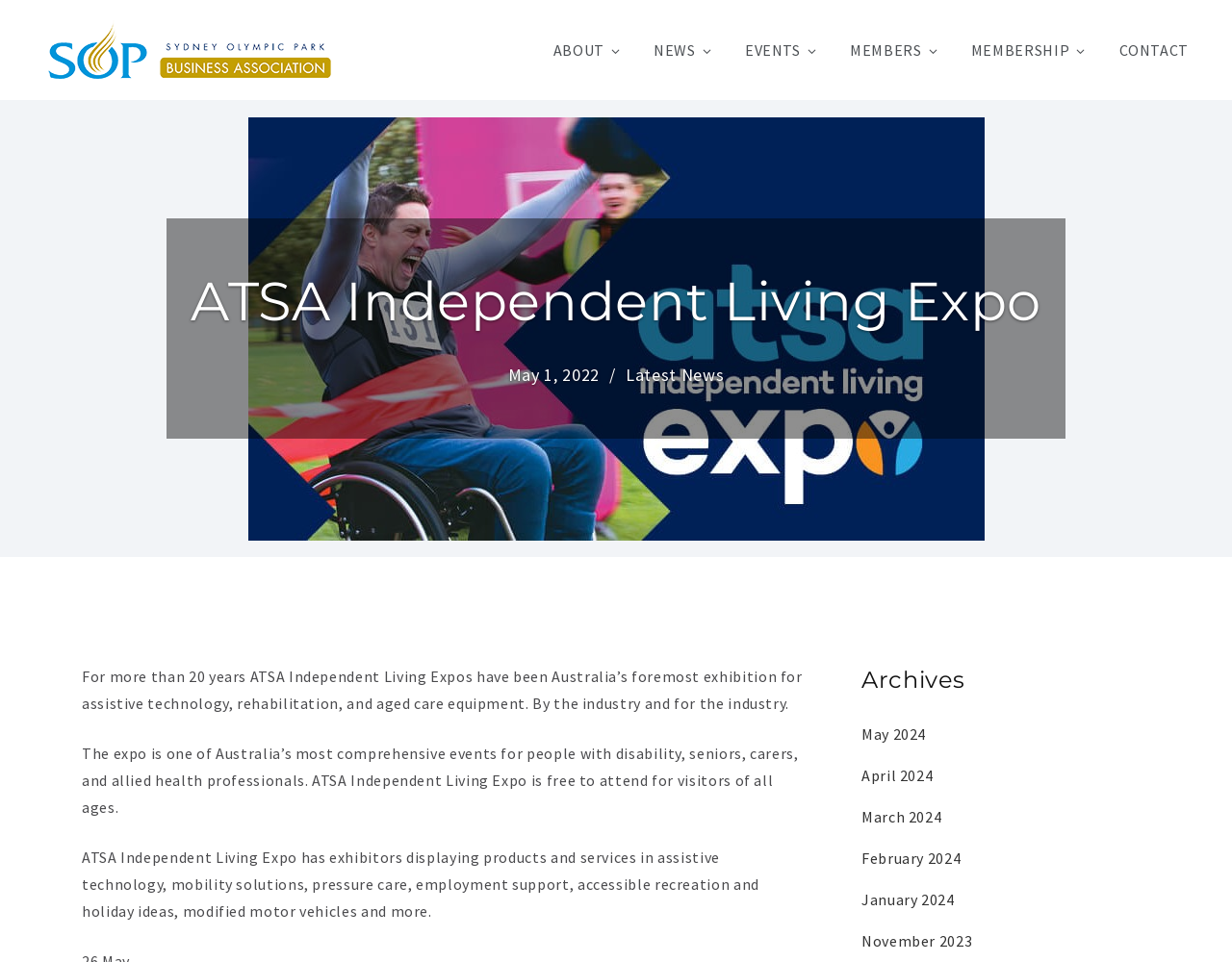Find the bounding box coordinates of the UI element according to this description: "May 2024".

[0.699, 0.753, 0.752, 0.773]